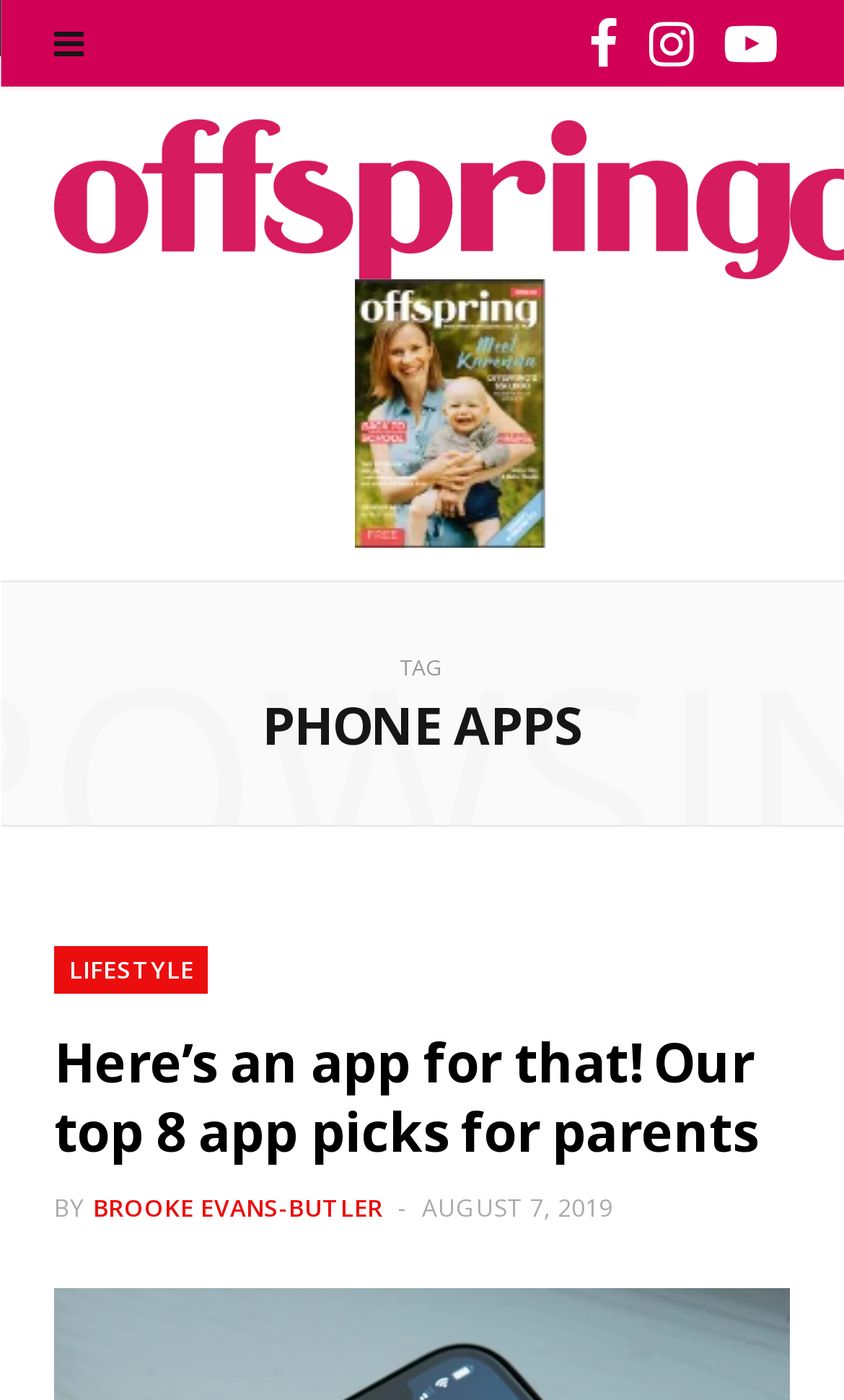Given the element description Brooke Evans-Butler, specify the bounding box coordinates of the corresponding UI element in the format (top-left x, top-left y, bottom-right x, bottom-right y). All values must be between 0 and 1.

[0.11, 0.851, 0.454, 0.874]